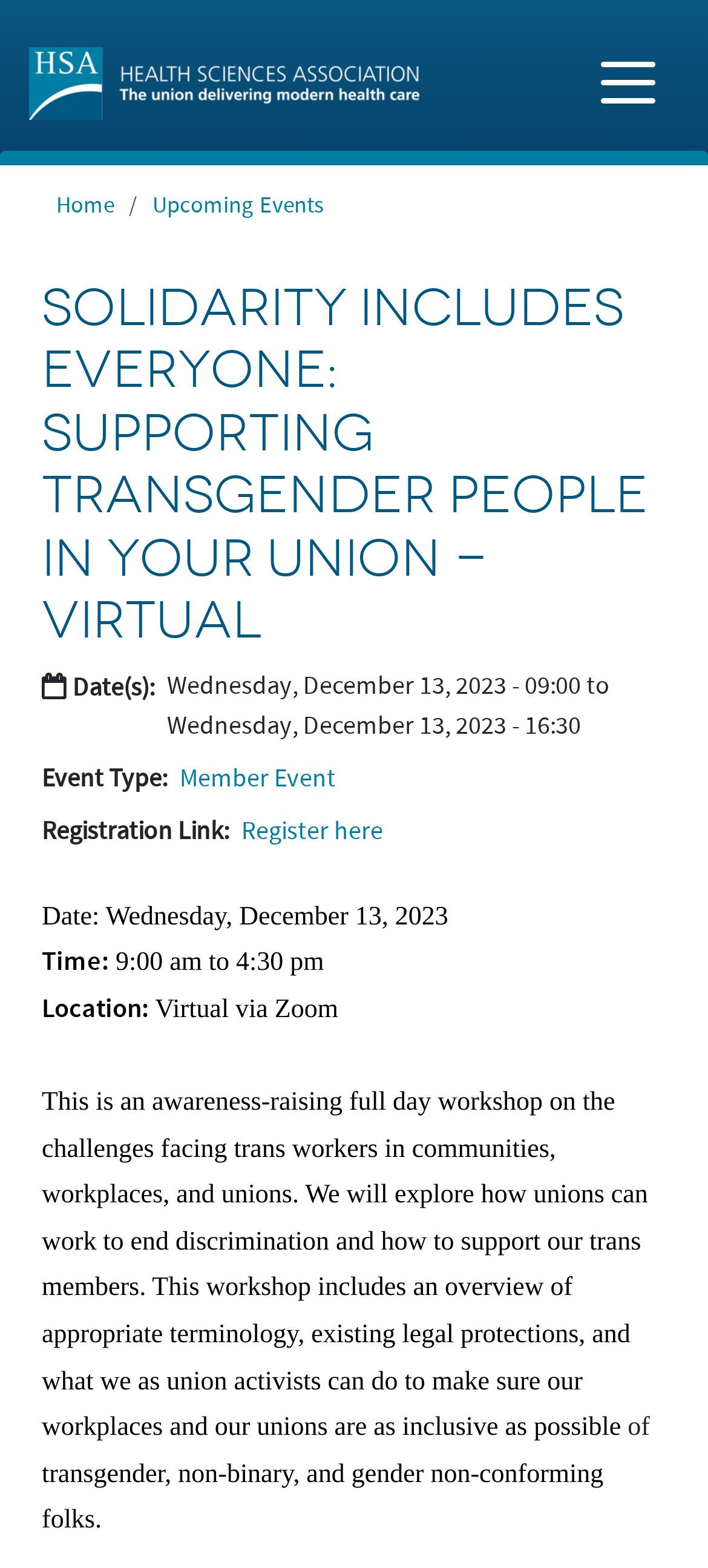What time does the event start?
Can you provide a detailed and comprehensive answer to the question?

I found this information by looking at the 'Time:' label and its corresponding value '9:00 am to 4:30 pm' on the webpage.